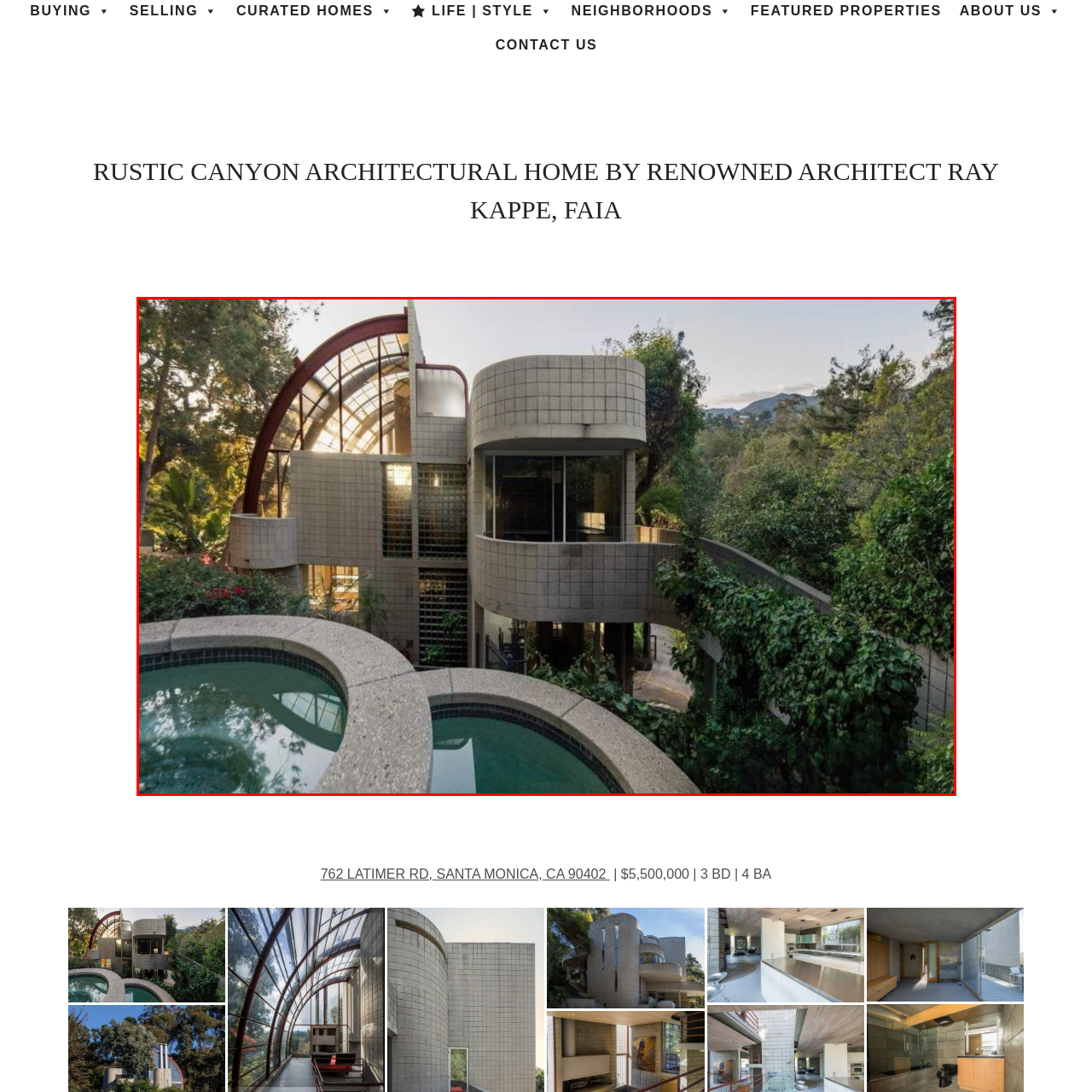What is located in the foreground of the photograph?
Inspect the image area bounded by the red box and answer the question with a single word or a short phrase.

Pool area